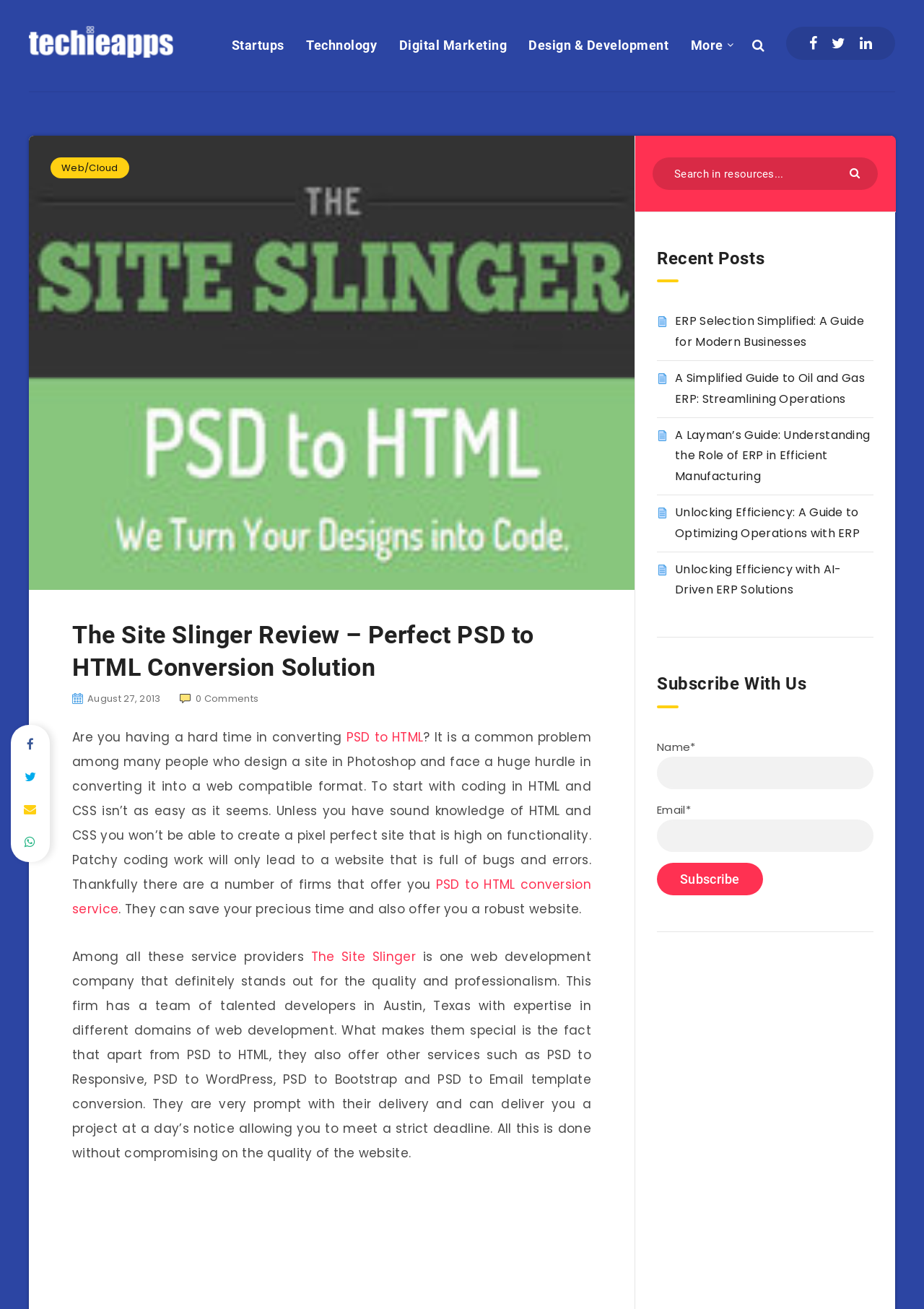Articulate a detailed summary of the webpage's content and design.

The webpage is about The Site Slinger Review, a perfect PSD to HTML conversion solution. At the top left, there is a logo of Techieapps, which is also a link. On the top right, there are social media links to Facebook, Twitter, and Linkedin. Below these links, there are several category links, including Startups, Technology, Digital Marketing, and Design & Development.

The main content of the webpage is divided into two sections. The left section has a heading that reads "The Site Slinger Review – Perfect PSD to HTML Conversion Solution" and a published date of August 27, 2013, with a modified date of December 23, 2020. Below this heading, there is a paragraph of text that discusses the challenges of converting PSD to HTML and the benefits of using a service like The Site Slinger. The text also mentions that The Site Slinger offers other services such as PSD to Responsive, PSD to WordPress, PSD to Bootstrap, and PSD to Email template conversion.

On the right side, there is a search box with a submit button, followed by a section titled "Recent Posts" that lists five article links. Below this section, there is another section titled "Subscribe With Us" that has two text input fields for name and email, and a subscribe button.

At the bottom of the page, there is a "Back to top" link with an arrow icon. Throughout the page, there are several images, including the Techieapps logo, social media icons, and a few other icons.